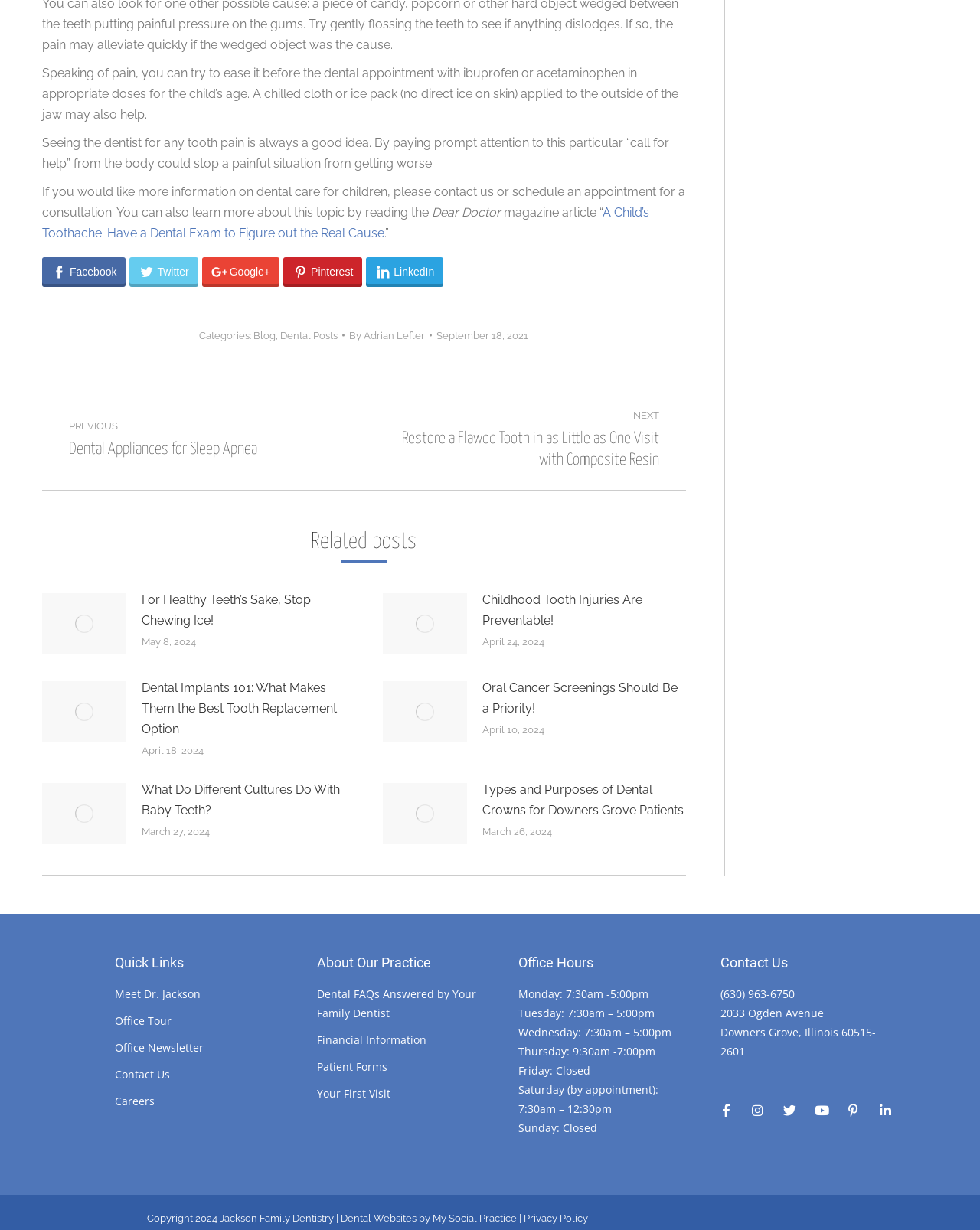Answer the following in one word or a short phrase: 
What is the category of the blog post?

Dental Posts